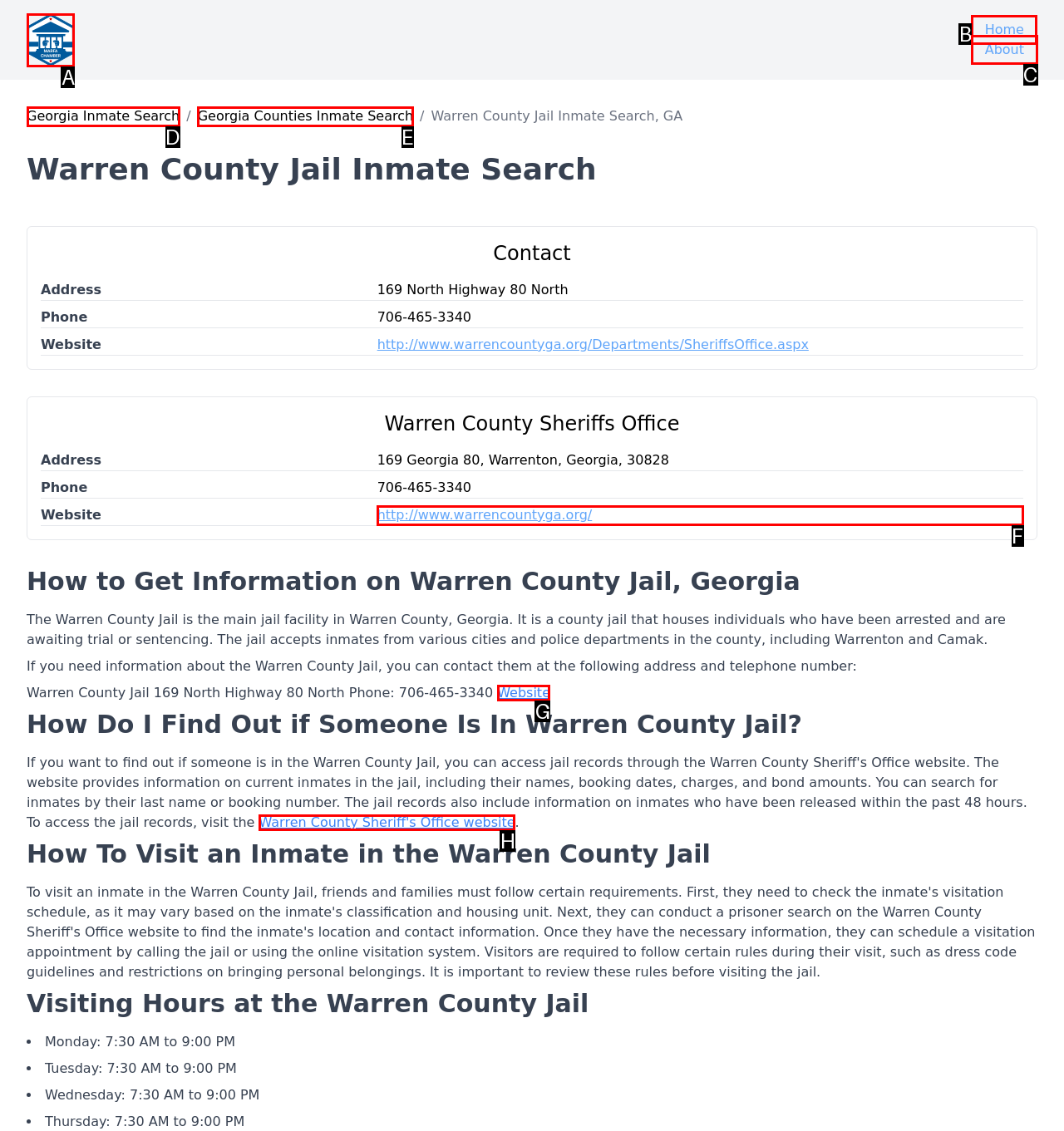Based on the given description: Georgia Inmate Search, identify the correct option and provide the corresponding letter from the given choices directly.

D